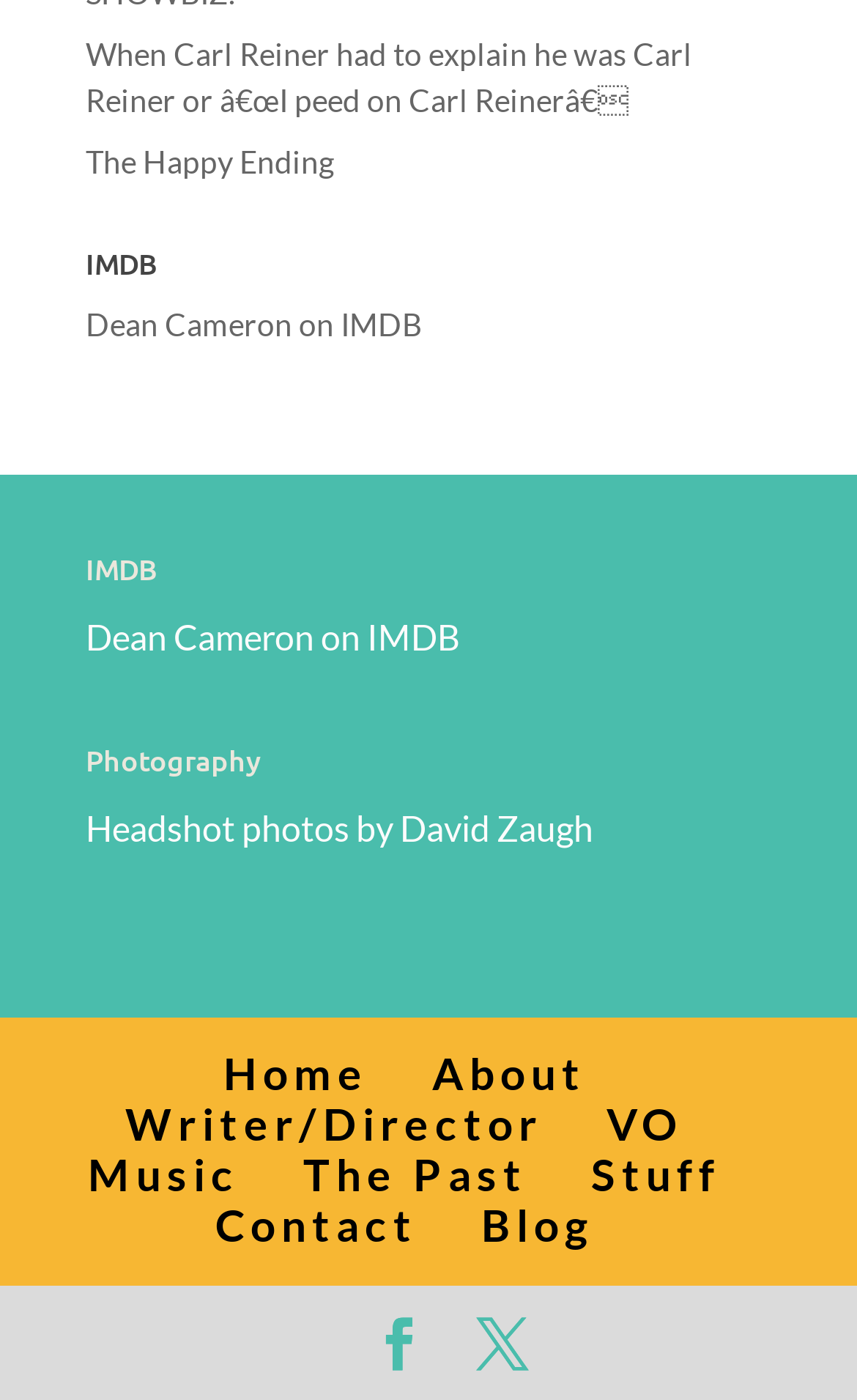Find and indicate the bounding box coordinates of the region you should select to follow the given instruction: "View Dean Cameron's IMDB page".

[0.1, 0.218, 0.492, 0.245]